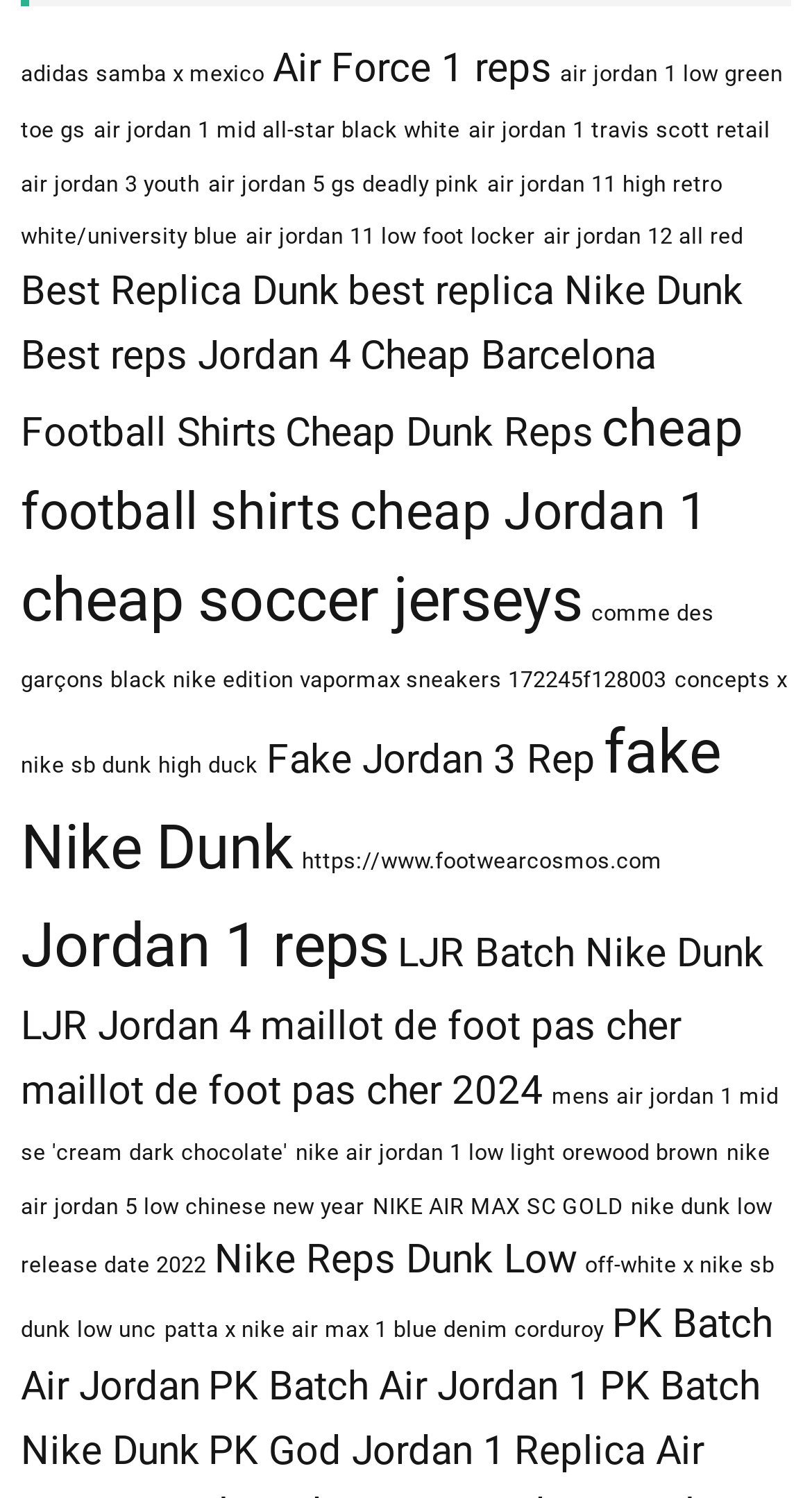Locate the bounding box coordinates of the clickable region to complete the following instruction: "Check out Best Replica Dunk."

[0.026, 0.178, 0.418, 0.21]